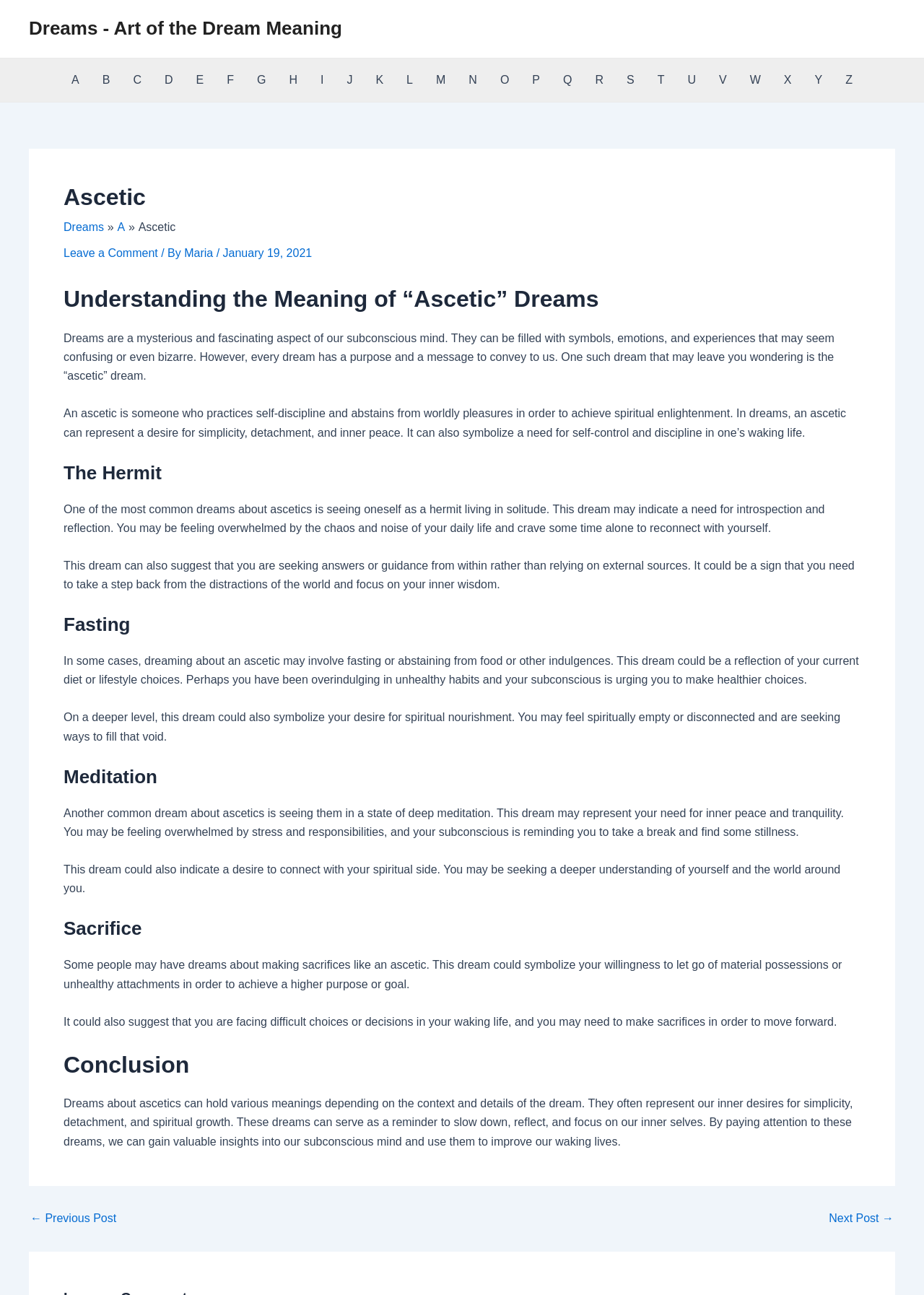What is the date of the article?
Based on the screenshot, answer the question with a single word or phrase.

January 19, 2021